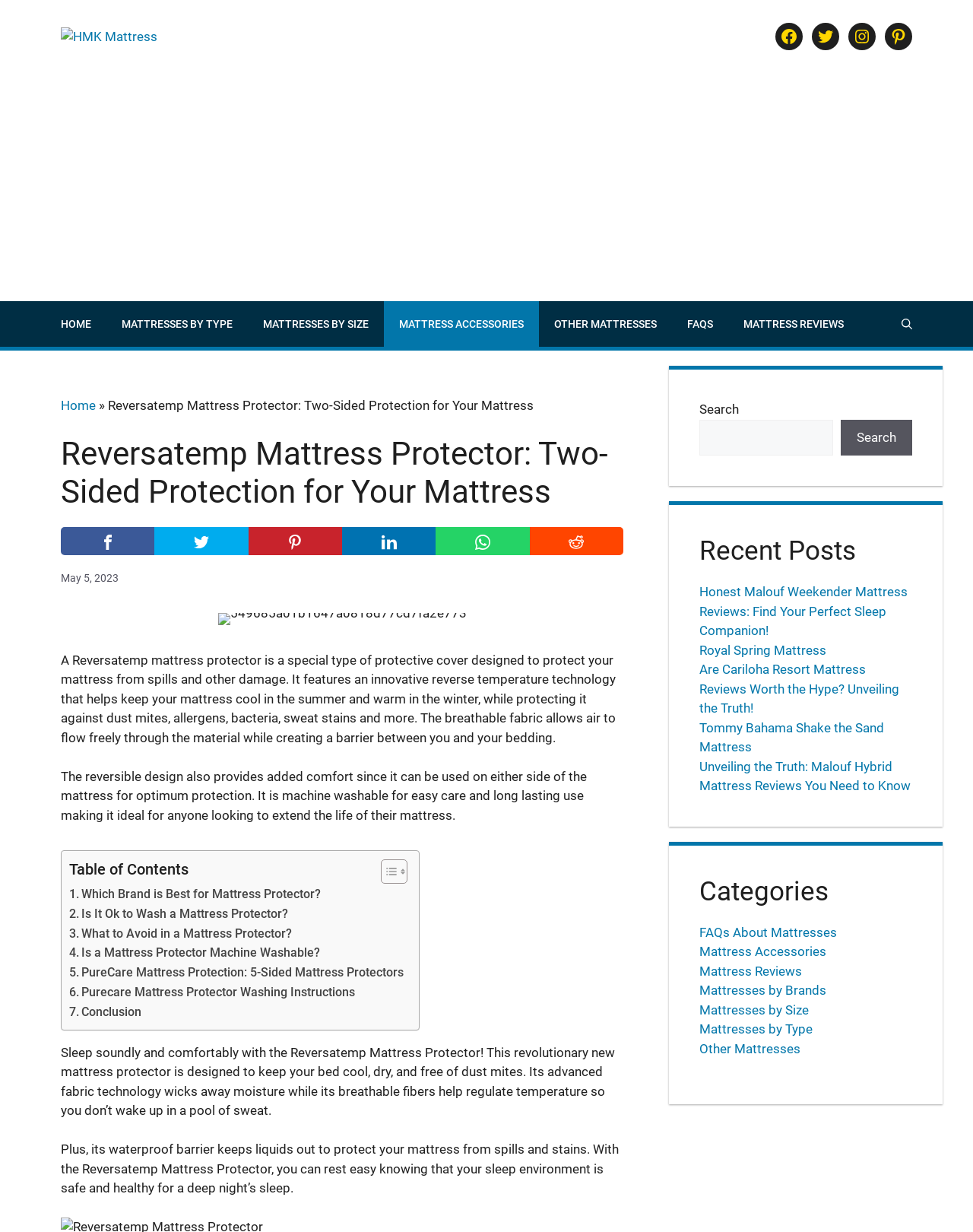Determine the bounding box coordinates of the region I should click to achieve the following instruction: "Read the 'Recent Posts'". Ensure the bounding box coordinates are four float numbers between 0 and 1, i.e., [left, top, right, bottom].

[0.719, 0.435, 0.938, 0.46]